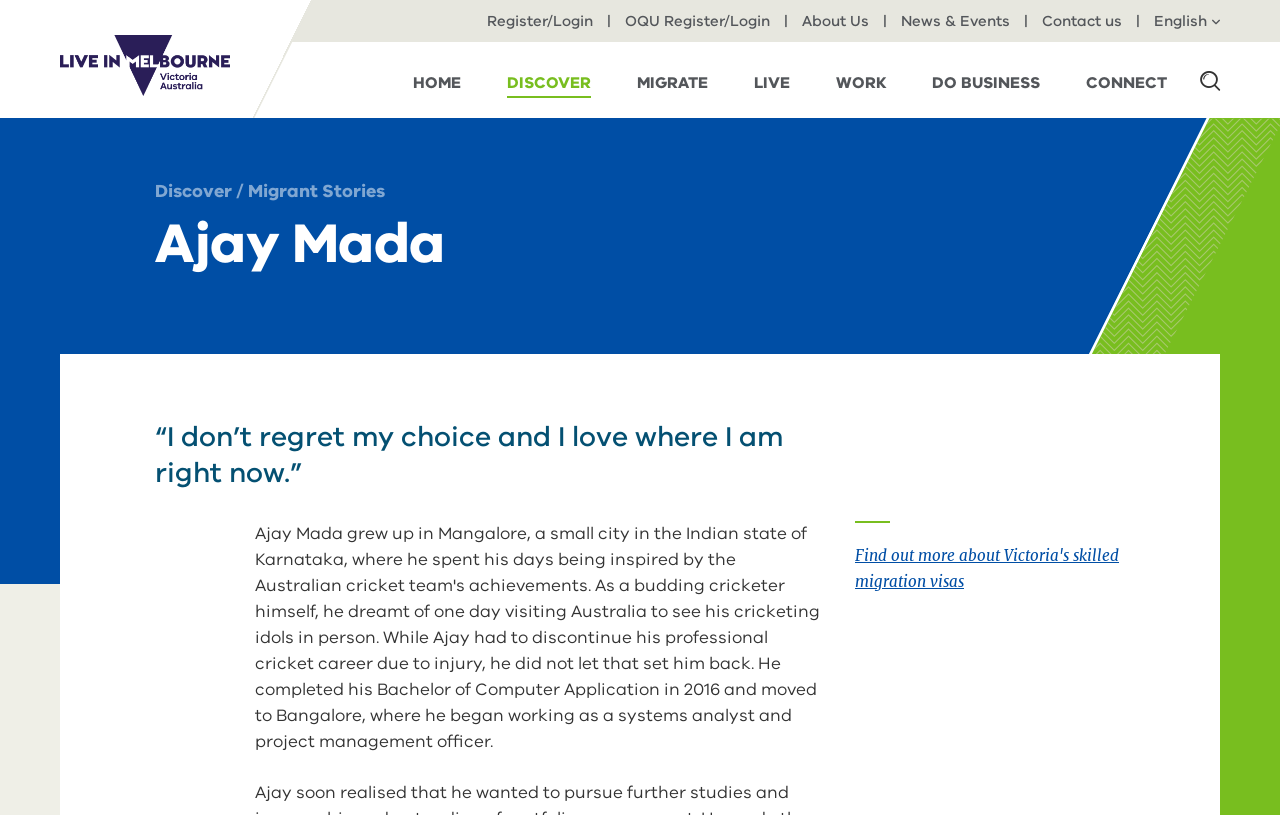Please reply with a single word or brief phrase to the question: 
How many navigation links are there?

9